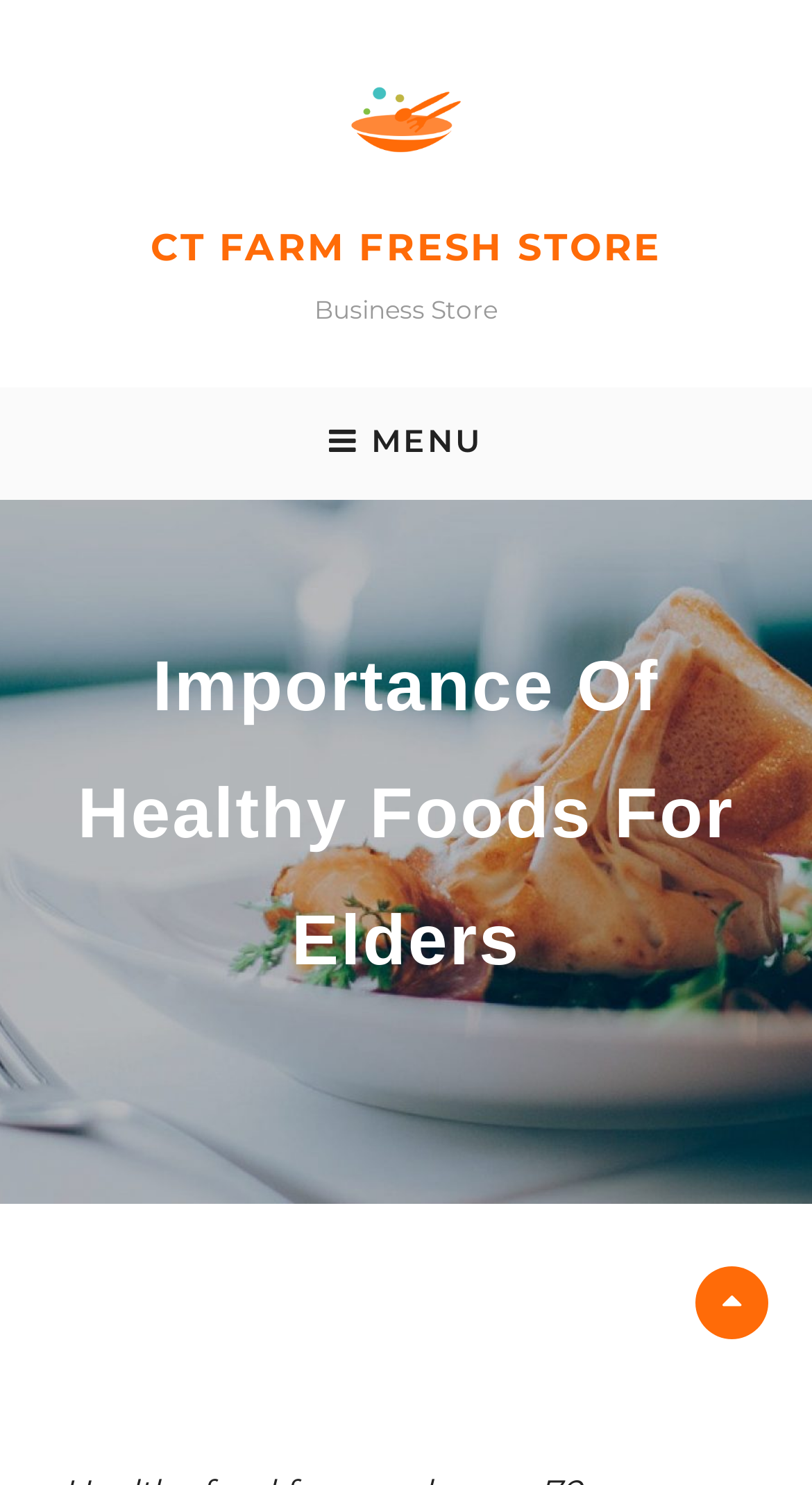Detail the webpage's structure and highlights in your description.

The webpage is about the importance of healthy foods for elders, specifically highlighting the need for people over 70 to eat enough fruits and vegetables daily. At the top left of the page, there is a link to "CT Farm Fresh Store" accompanied by an image with the same name. Below this, there is a larger link to "CT FARM FRESH STORE" that spans most of the page's width. 

To the right of the larger link, there is a static text "Business Store". A "MENU" button is located below these elements, which is not expanded. The main heading "Importance Of Healthy Foods For Elders" is centered on the page, taking up most of the width. 

At the bottom of the page, there is a static text "BY" positioned near the center. A hidden "Scroll Up" link is located at the bottom right corner of the page, but it is not visible.